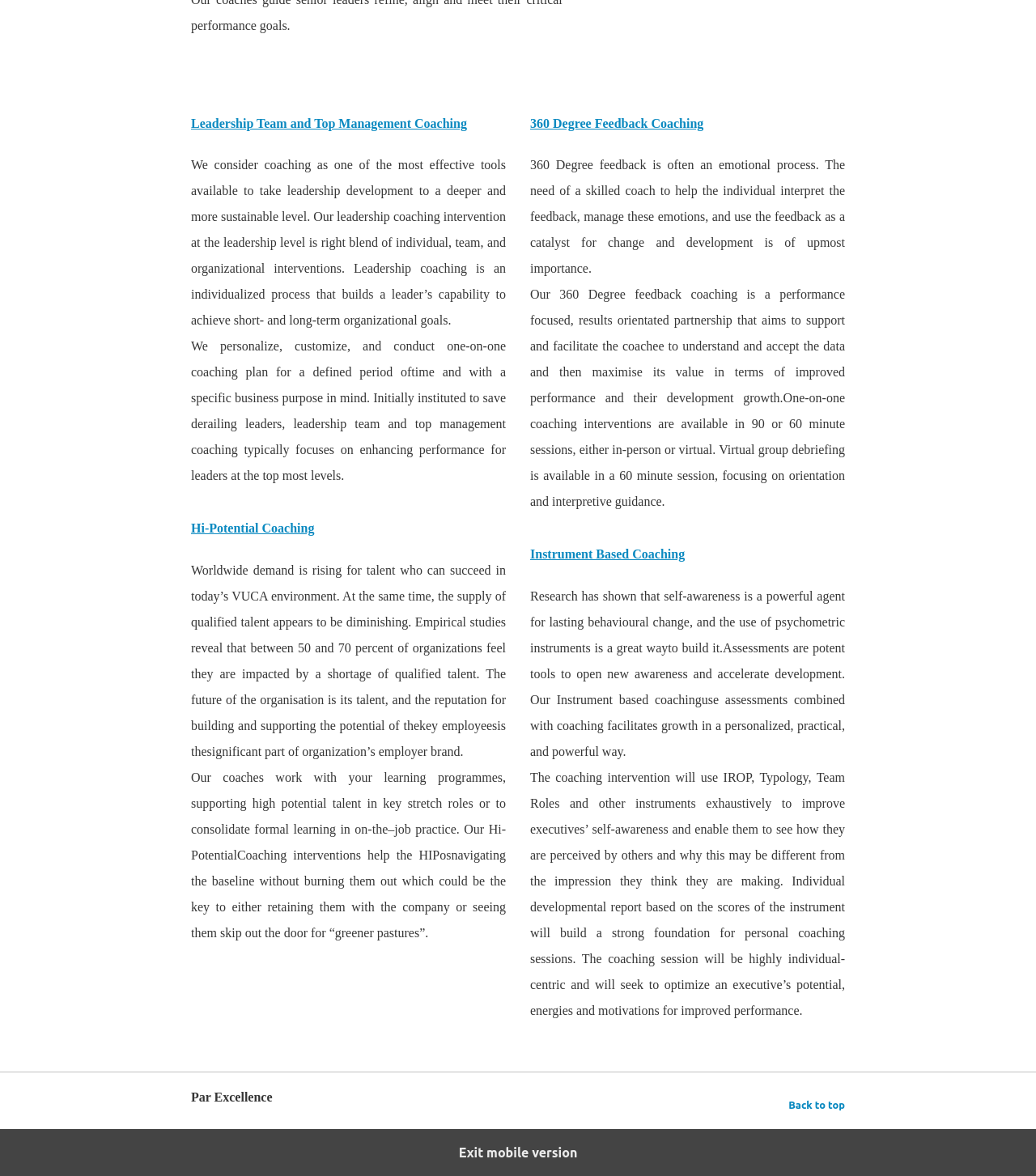Locate the UI element described as follows: "Back to top". Return the bounding box coordinates as four float numbers between 0 and 1 in the order [left, top, right, bottom].

[0.761, 0.931, 0.816, 0.949]